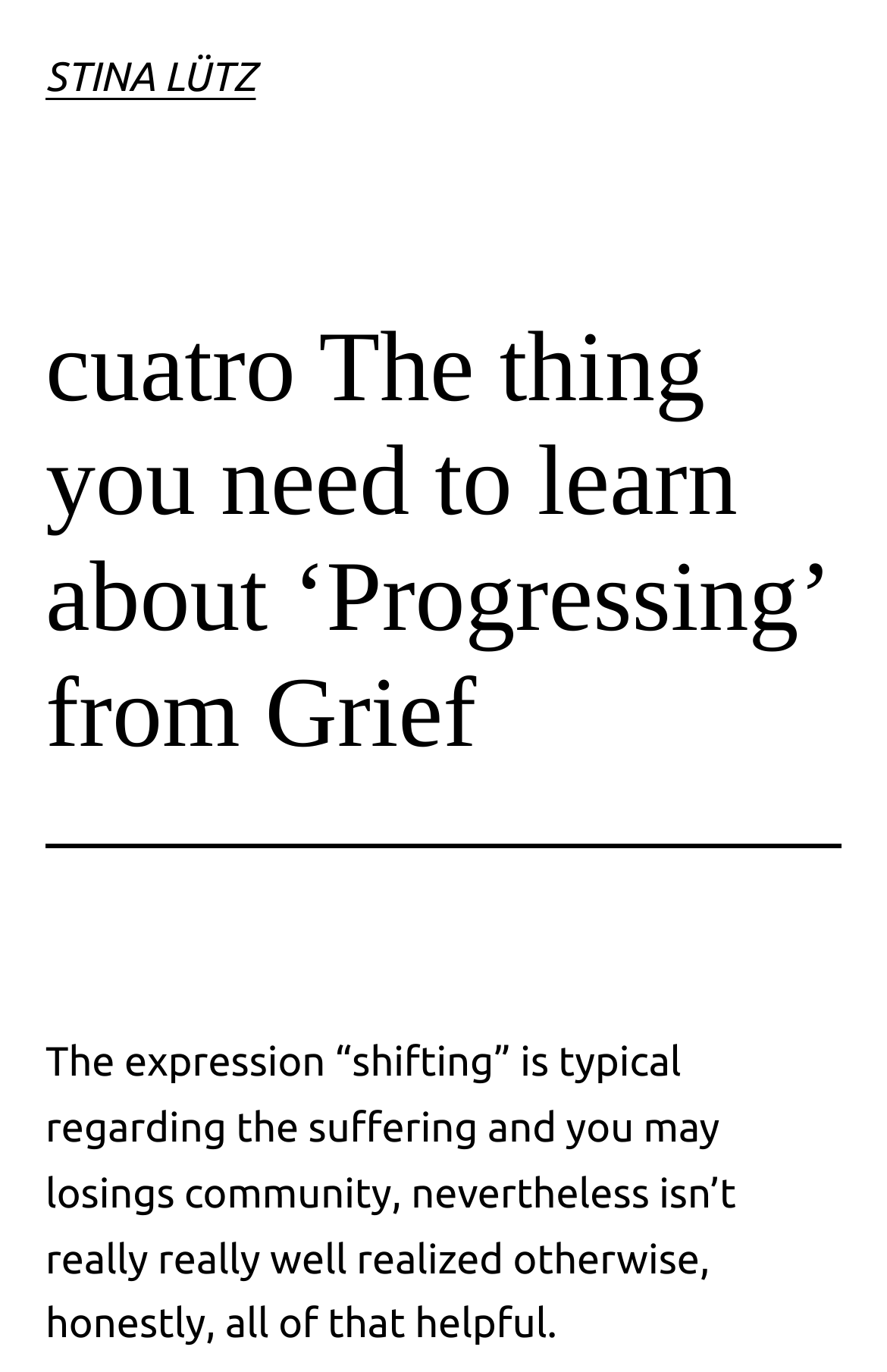Identify the bounding box coordinates of the HTML element based on this description: "STINA LÜTZ".

[0.051, 0.04, 0.288, 0.073]